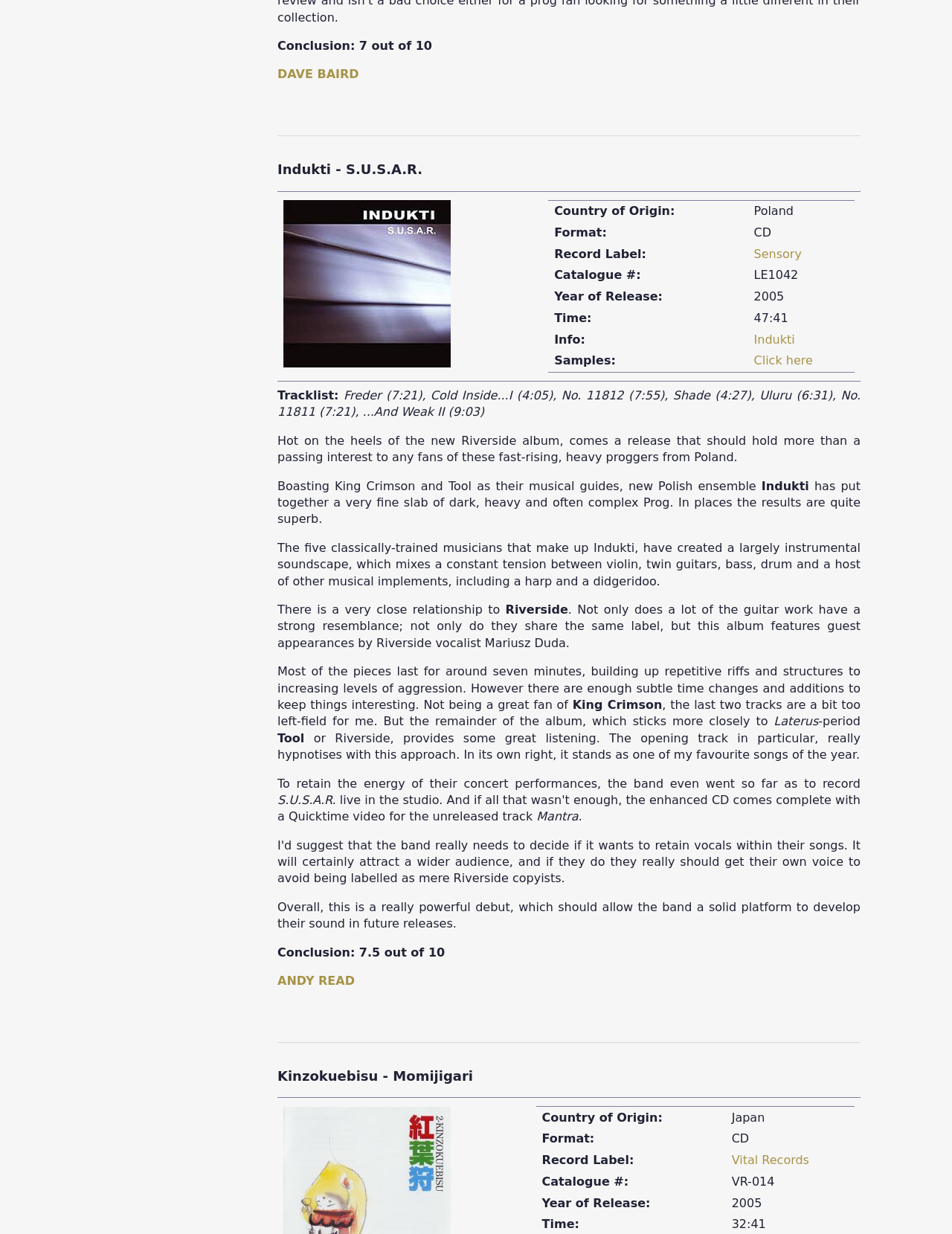What is the year of release of the album Indukti - S.U.S.A.R.?
Using the image as a reference, answer with just one word or a short phrase.

2005